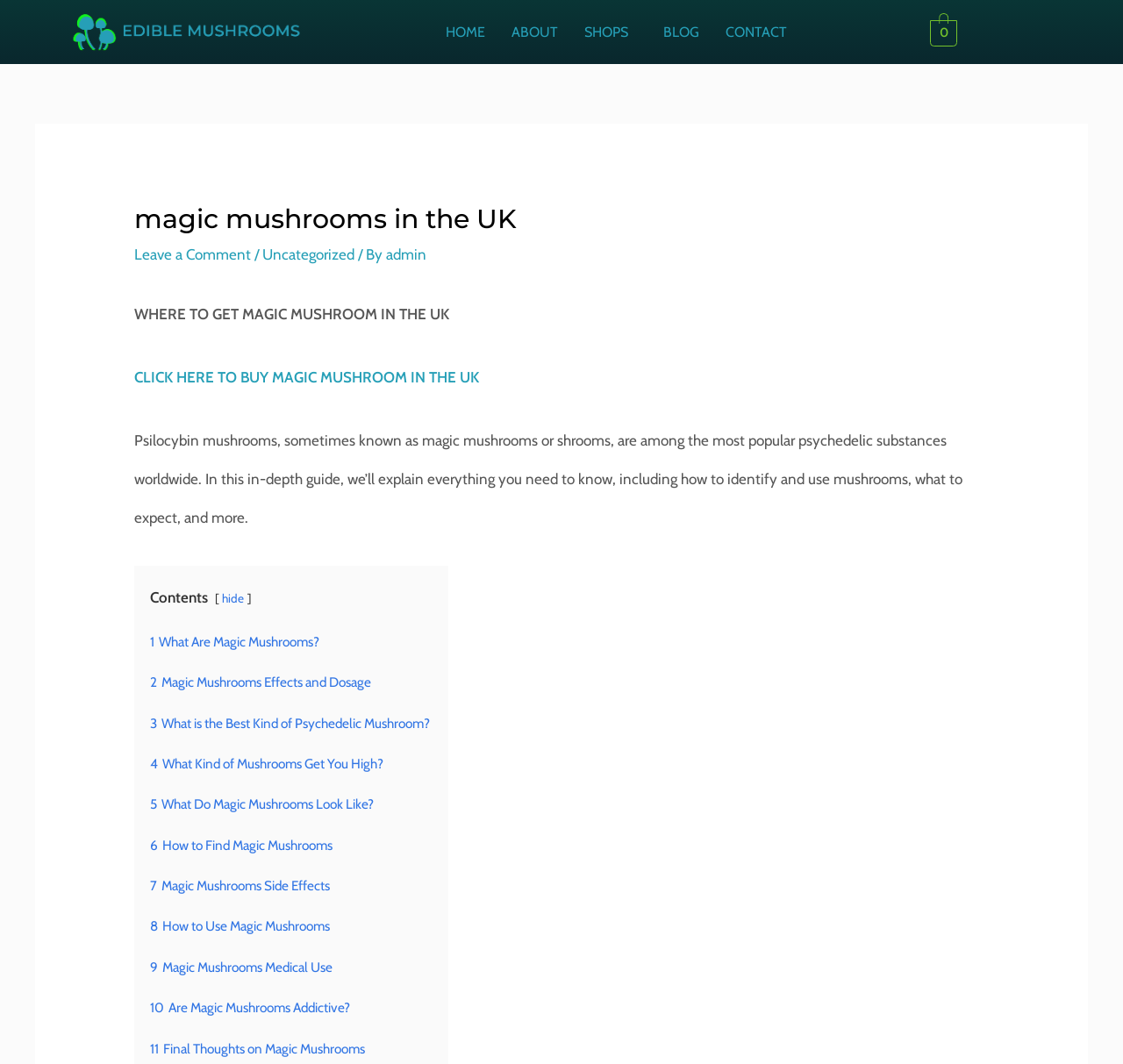Identify the bounding box coordinates for the region of the element that should be clicked to carry out the instruction: "view magic mushrooms medical use". The bounding box coordinates should be four float numbers between 0 and 1, i.e., [left, top, right, bottom].

[0.134, 0.901, 0.296, 0.917]